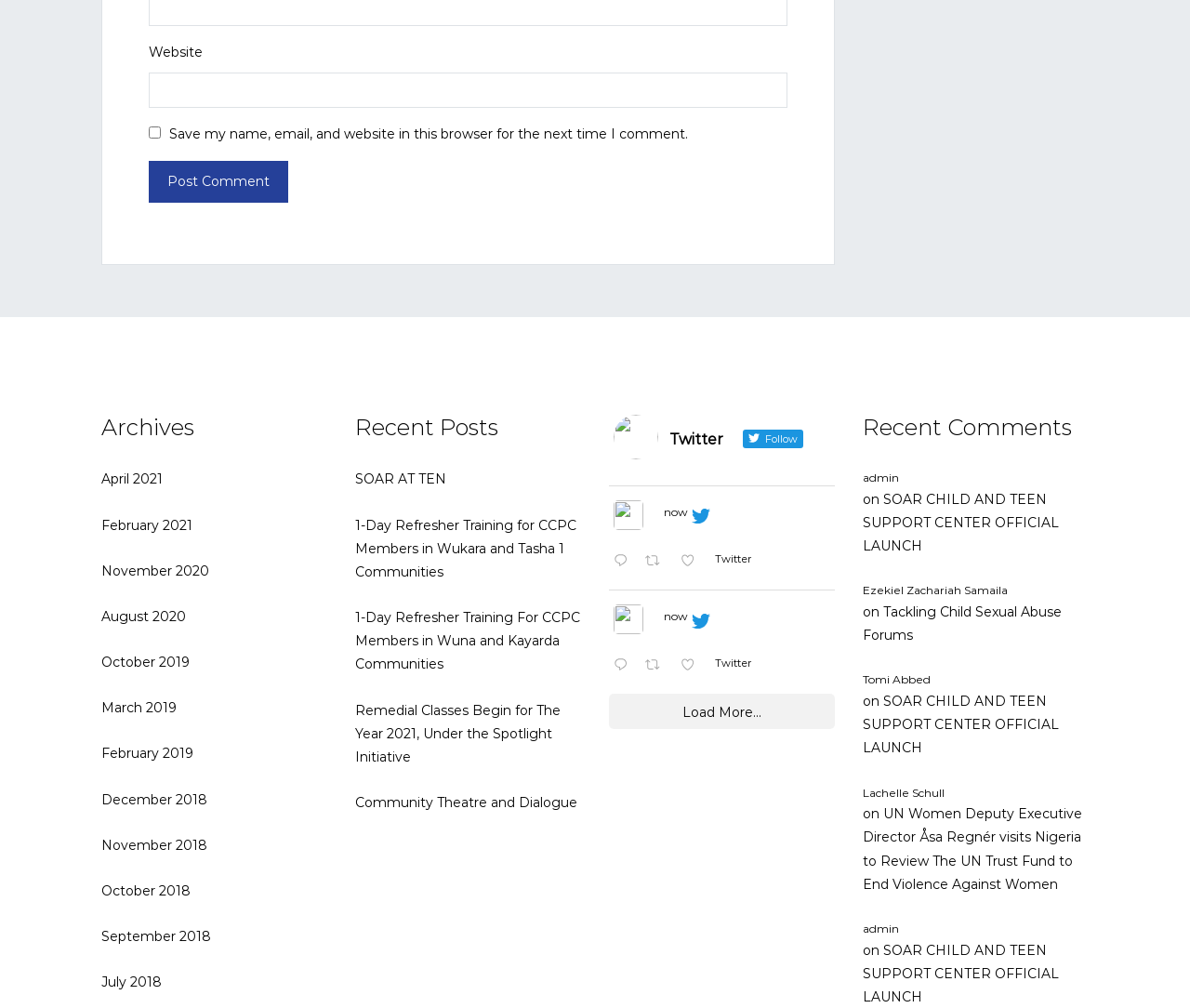What is the purpose of the checkbox?
Refer to the image and provide a concise answer in one word or phrase.

Save website data